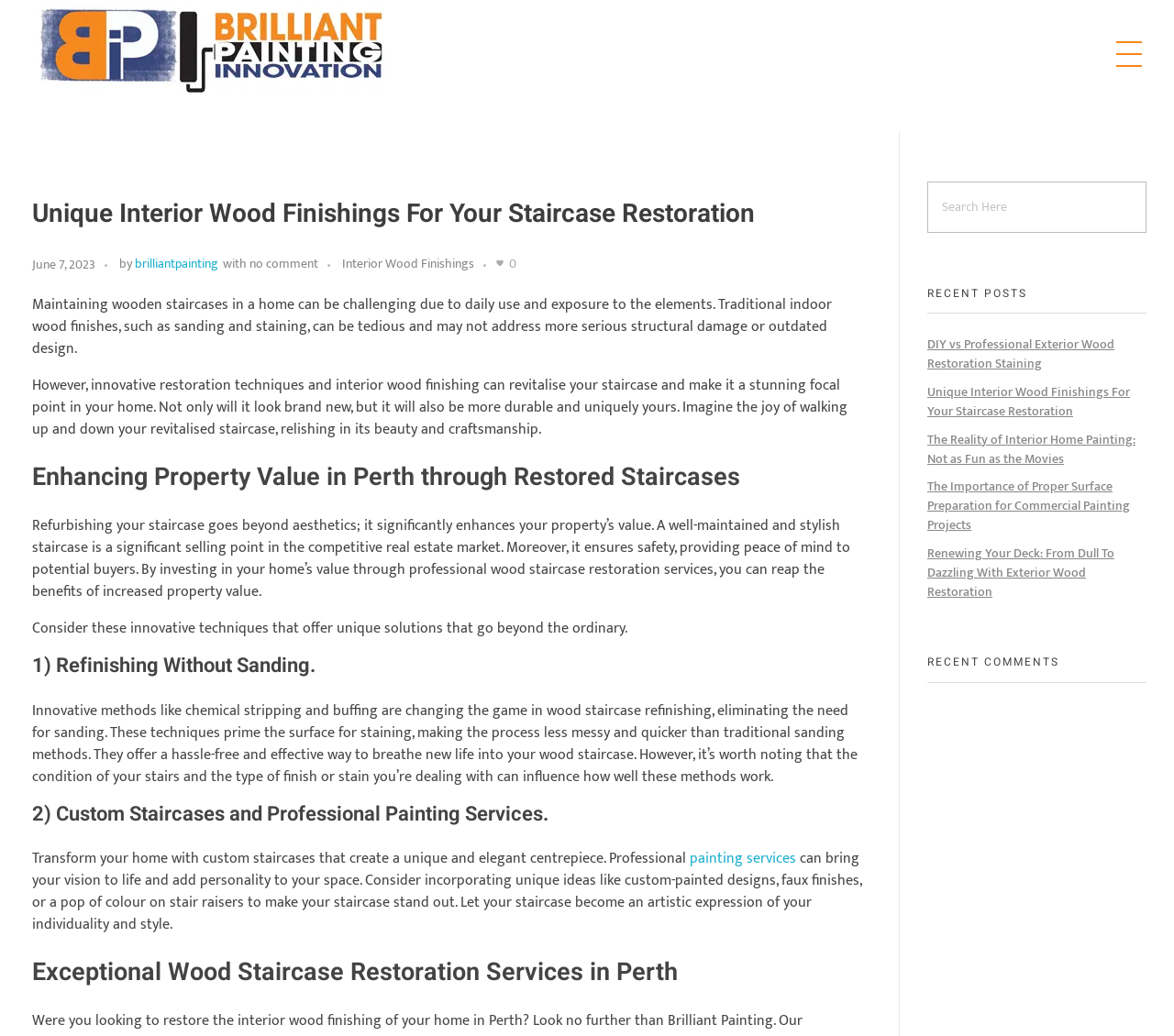Please determine the bounding box coordinates of the clickable area required to carry out the following instruction: "Click the 'CALL US NOW 0422 616 032' button". The coordinates must be four float numbers between 0 and 1, represented as [left, top, right, bottom].

[0.695, 0.039, 0.92, 0.068]